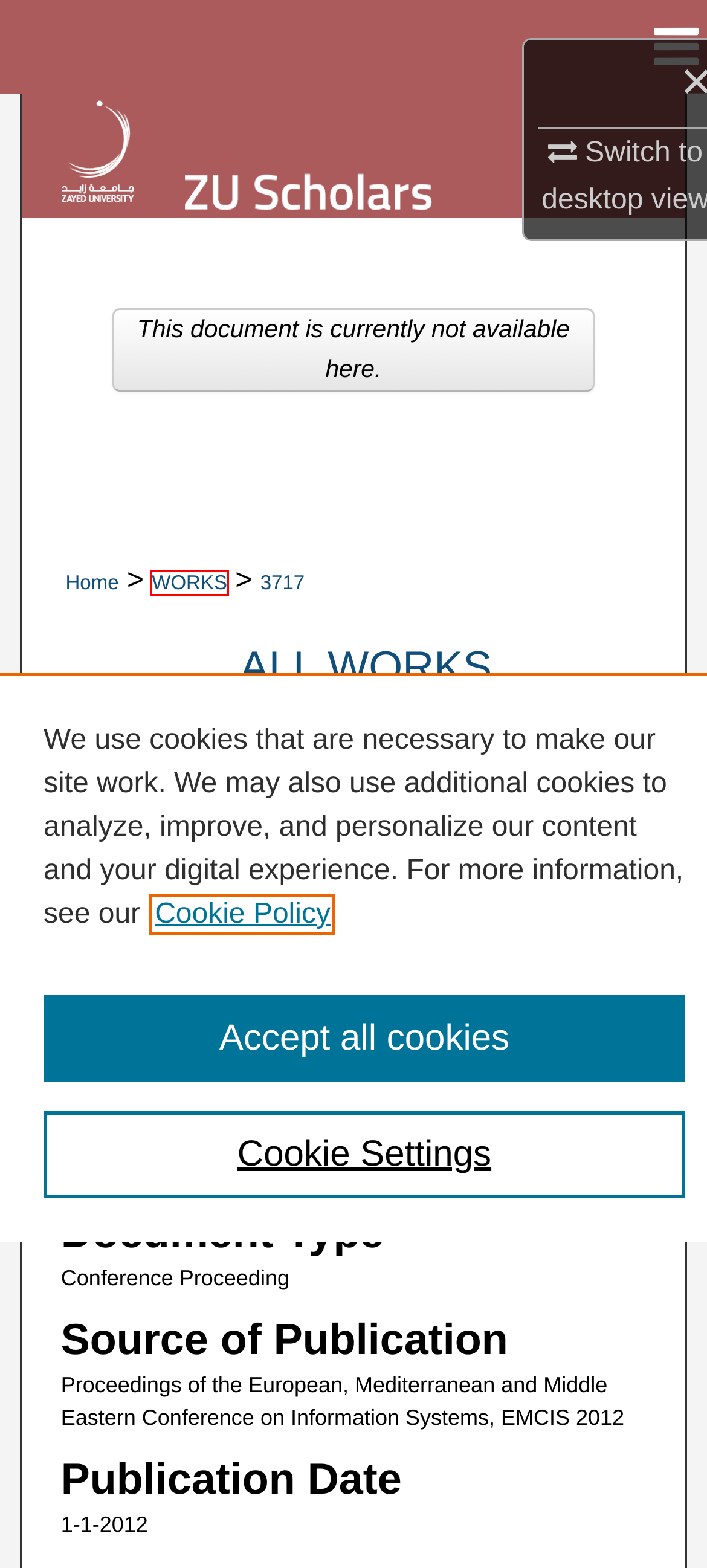Examine the screenshot of a webpage featuring a red bounding box and identify the best matching webpage description for the new page that results from clicking the element within the box. Here are the options:
A. Browse by Author | ZU Scholars - Zayed University Institutional Repository
B. About Institutional Repositories | ZU Scholars - Zayed University Institutional Repository
C. All Works | Zayed University
D. Submit Your Research | ZU Scholars - Zayed University Institutional Repository
E. Digital Commons Network | Free full-text scholarly articles
F. Datasets | Zayed University
G. Cookie Notice | Elsevier Legal
H. Presentations | Zayed University

C